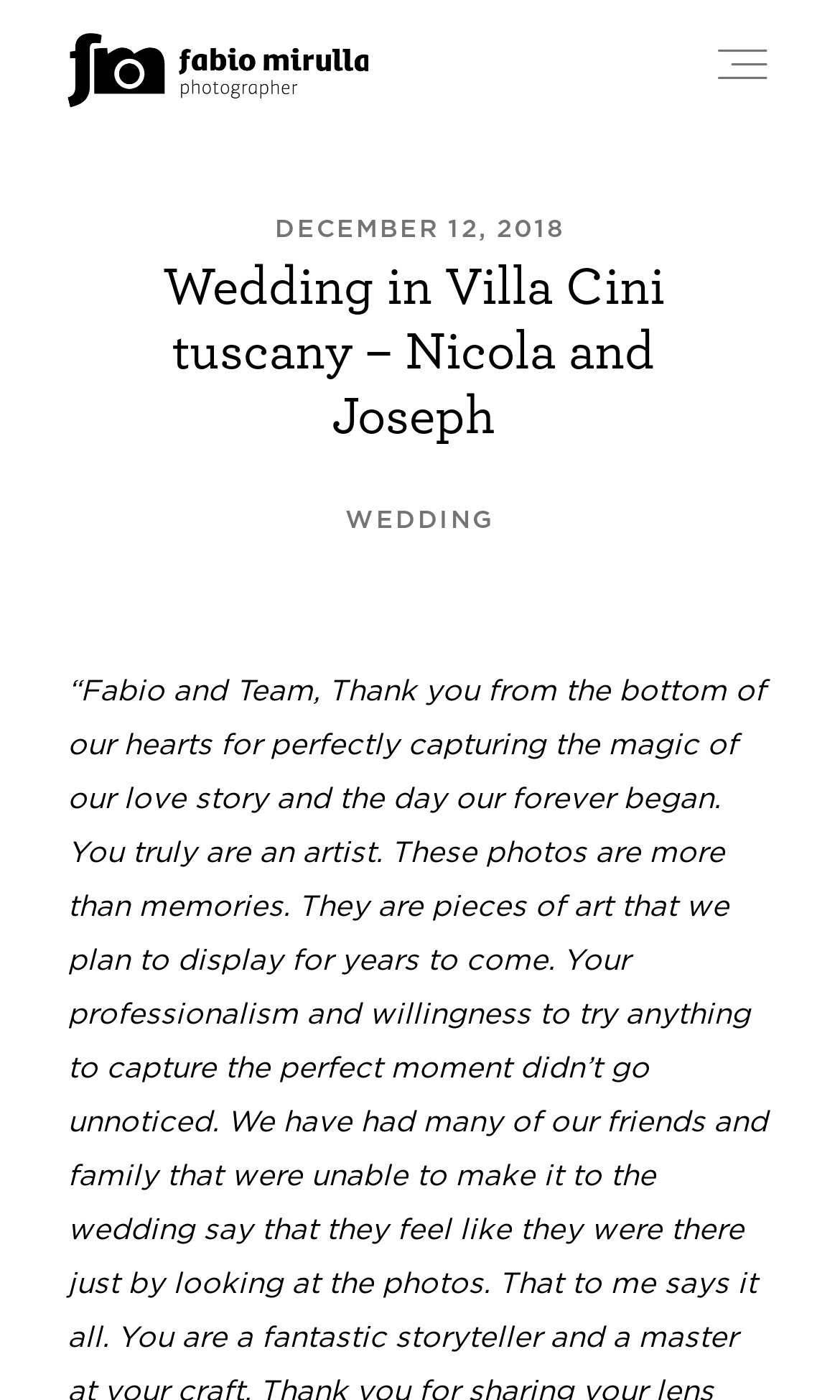How many main navigation links are on the top of the webpage?
Based on the image content, provide your answer in one word or a short phrase.

8